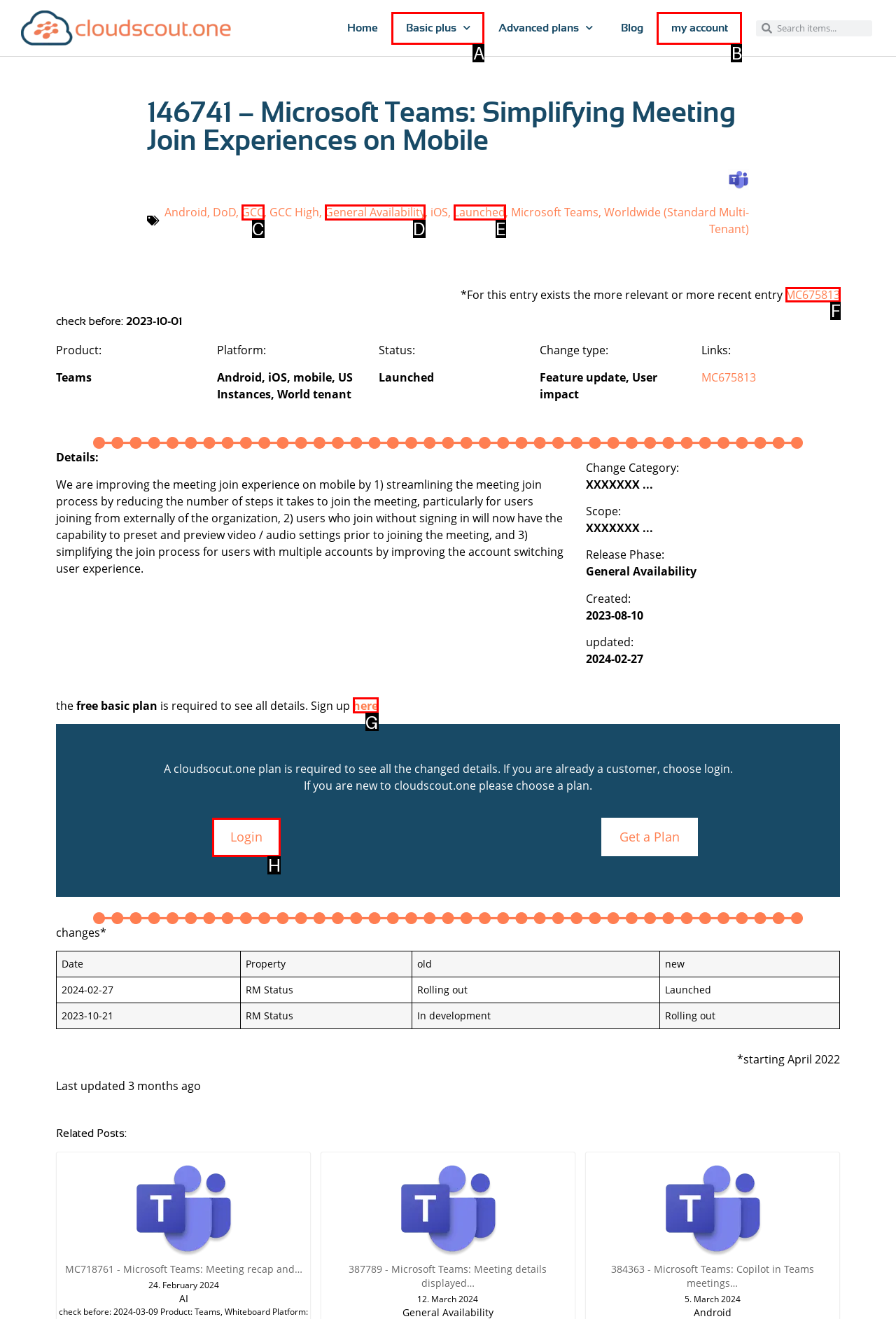Determine the letter of the UI element I should click on to complete the task: Click the 'MC675813' link from the provided choices in the screenshot.

F